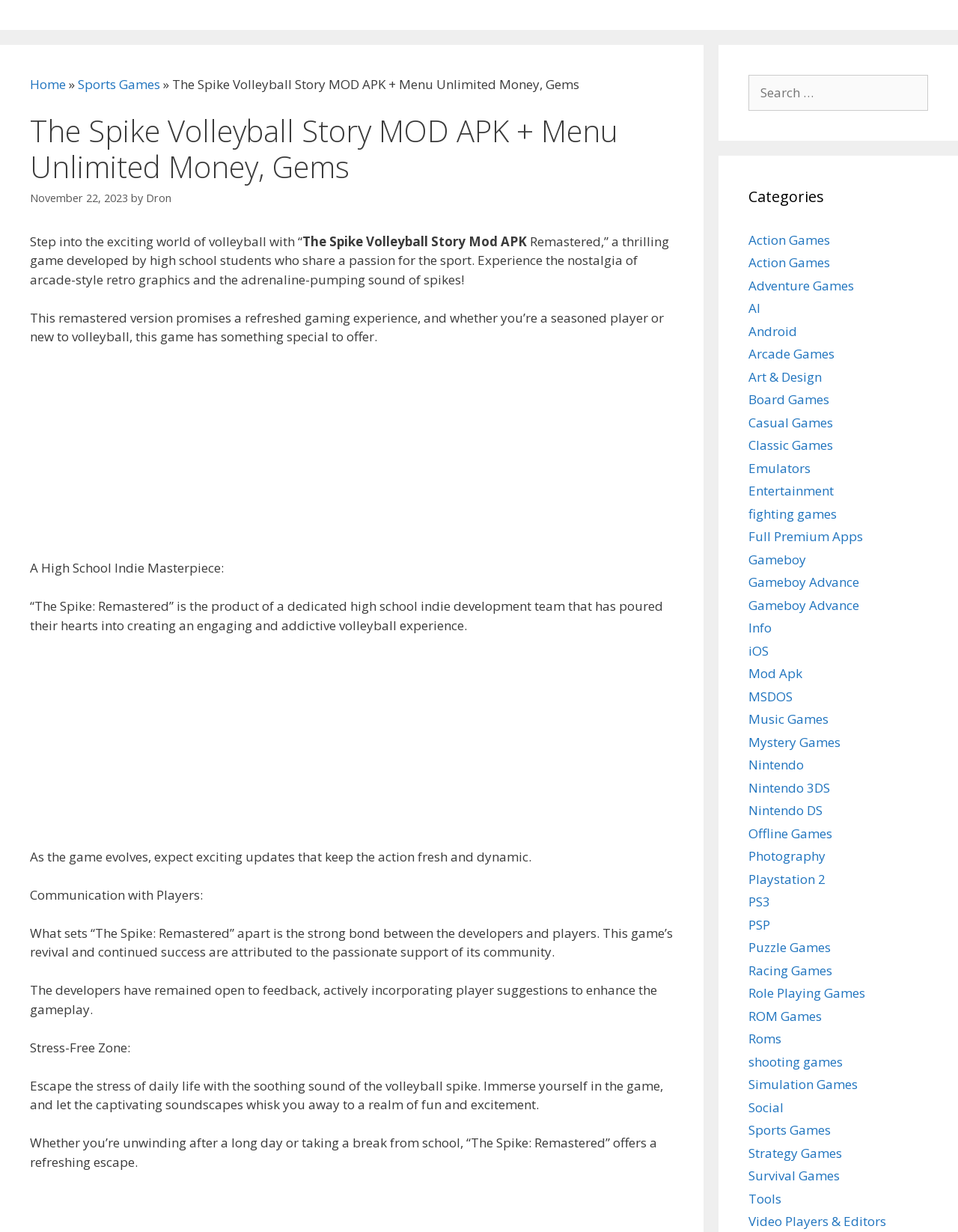What is the purpose of the search box?
Please answer the question with a detailed response using the information from the screenshot.

I found the answer by looking at the search box element with the text 'Search for:' and its proximity to the categories section, indicating that it is intended for searching for specific games or game types.